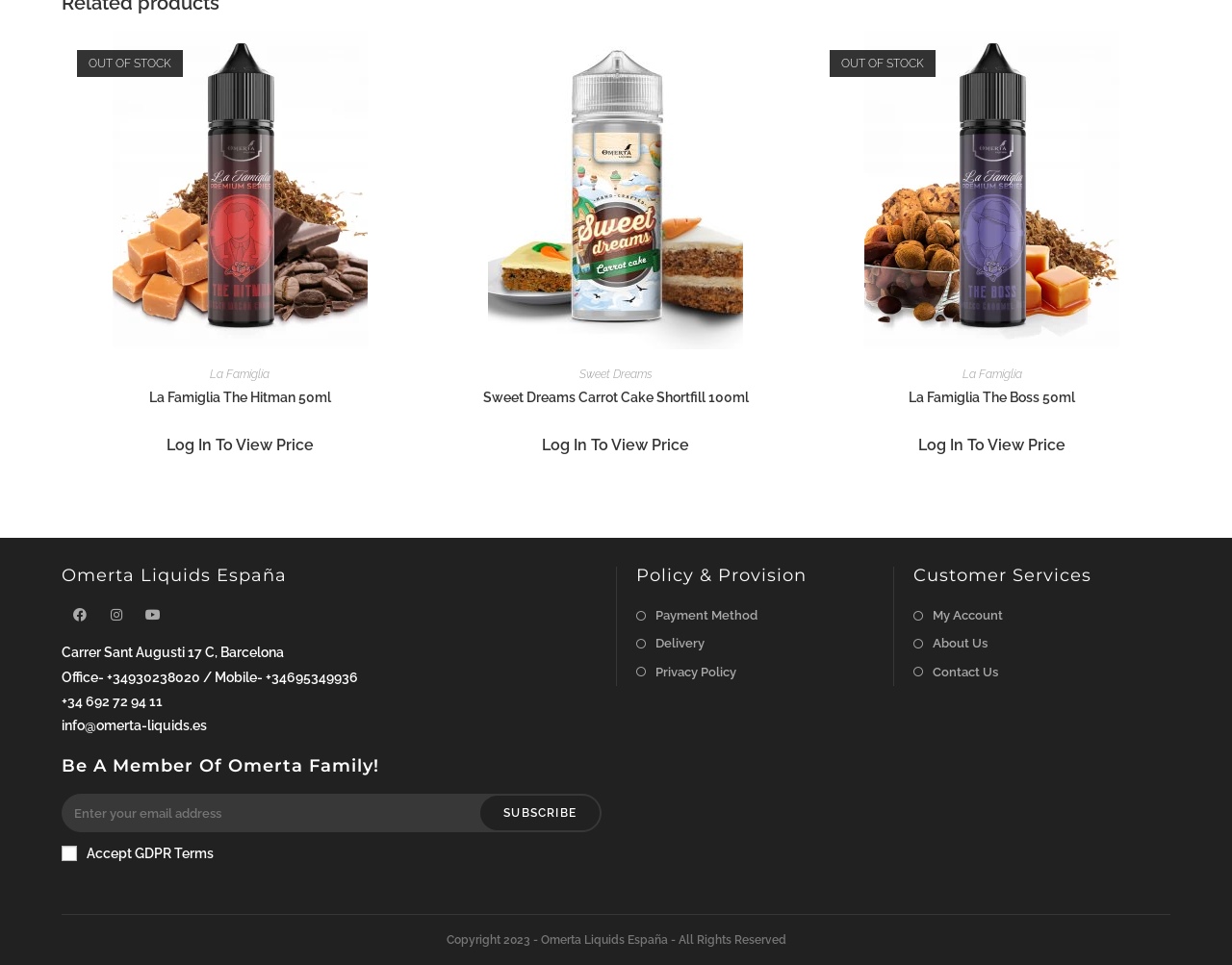What is the status of the 'La Famiglia The Hitman 50ml' product?
Refer to the screenshot and answer in one word or phrase.

Out of stock